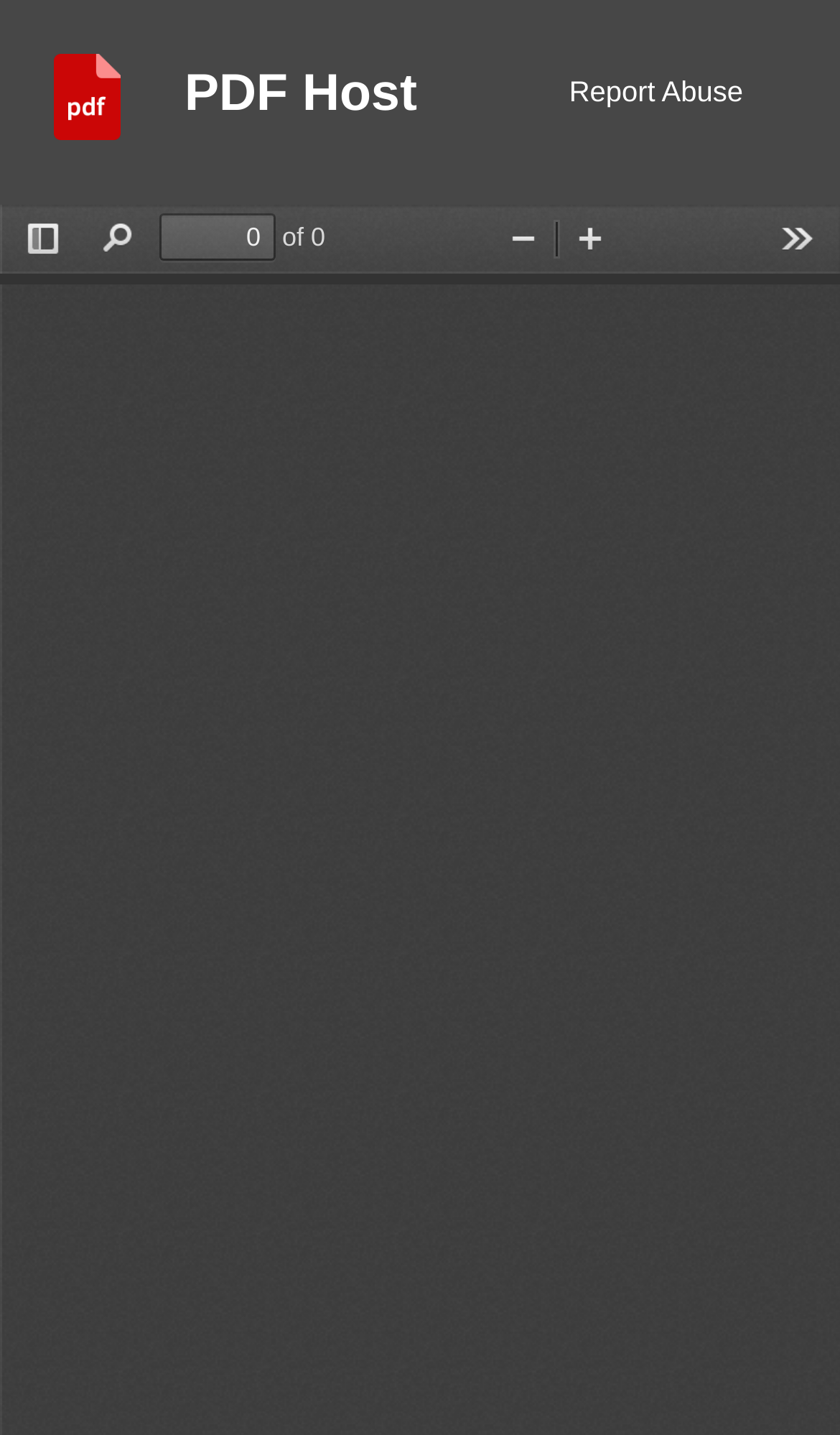Describe all the visual and textual components of the webpage comprehensively.

The webpage appears to be a PDF viewer with a medical report titled "MEDICAL REPORT; PATIENT CEREZA ‘CHERRY’ SNAP". At the top left corner, there is a logo image with a corresponding link. Next to the logo, there is a heading element displaying the text "PDF Host". 

On the top right corner, there is a link to "Report Abuse". Below the top section, there are several buttons aligned horizontally, including "Toggle Sidebar", "Find", "Page" (a spin button with a value of 0), and "Tools" from left to right. The "Page" spin button is accompanied by a static text "of 0" to its right.

In the middle section, there is a layout table with two zoom control buttons, "Zoom Out" and "Zoom In", placed side by side. The overall layout suggests that the webpage is designed for viewing and interacting with a PDF document, with various controls and tools available for the user.